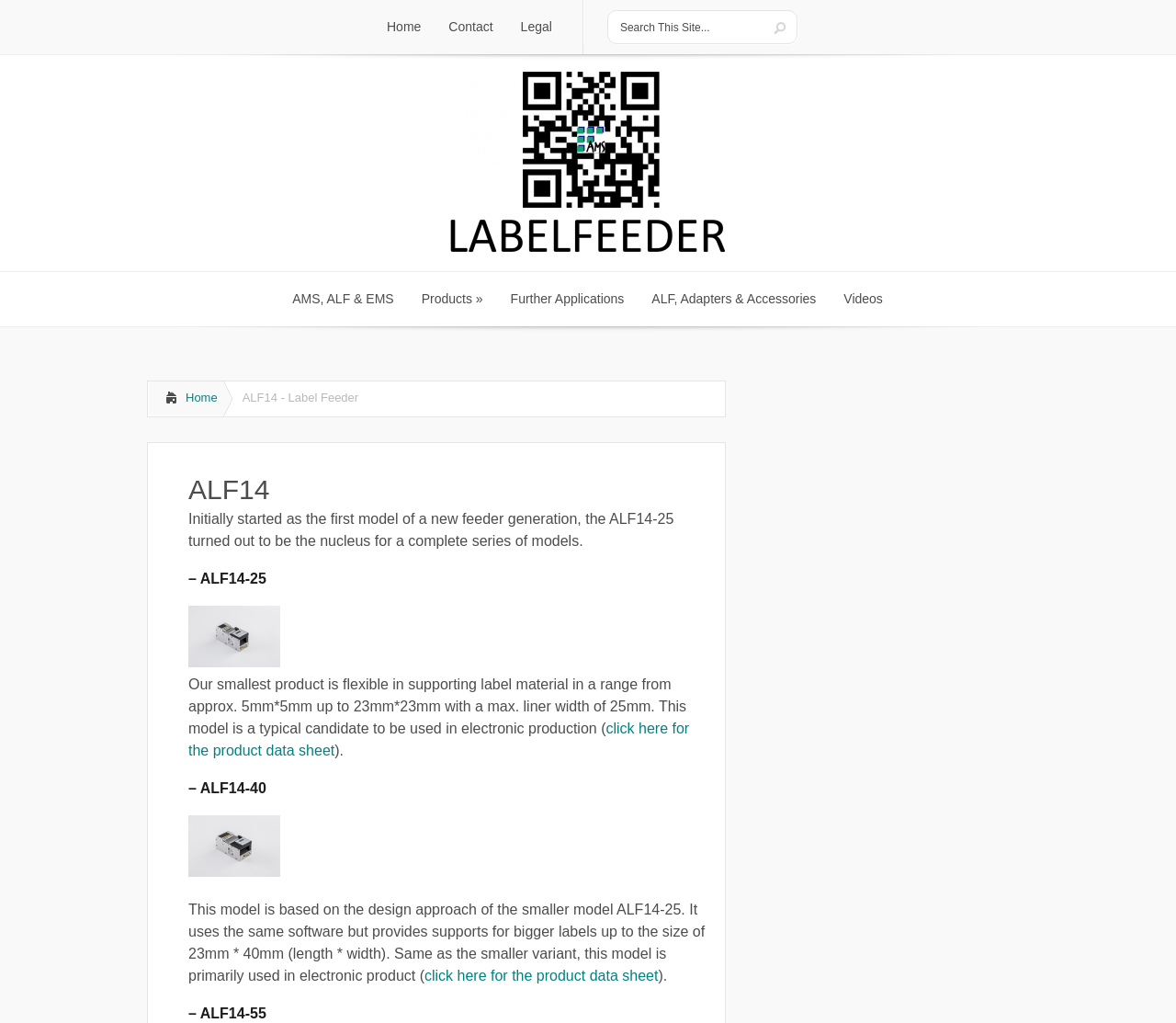Please specify the coordinates of the bounding box for the element that should be clicked to carry out this instruction: "view ALF14-25 product details". The coordinates must be four float numbers between 0 and 1, formatted as [left, top, right, bottom].

[0.16, 0.64, 0.238, 0.655]